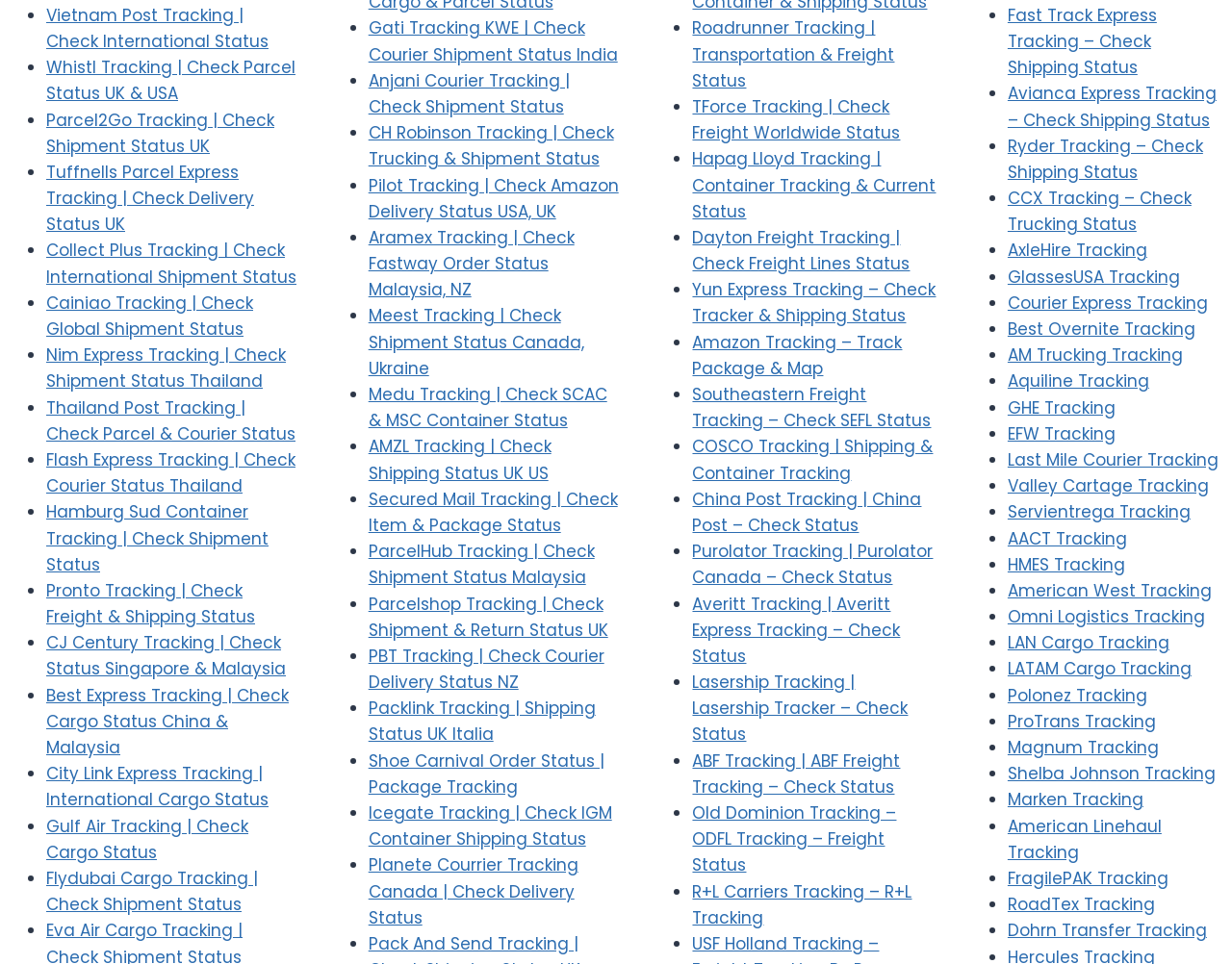Provide the bounding box coordinates of the HTML element described as: "EFW Tracking". The bounding box coordinates should be four float numbers between 0 and 1, i.e., [left, top, right, bottom].

[0.818, 0.438, 0.905, 0.462]